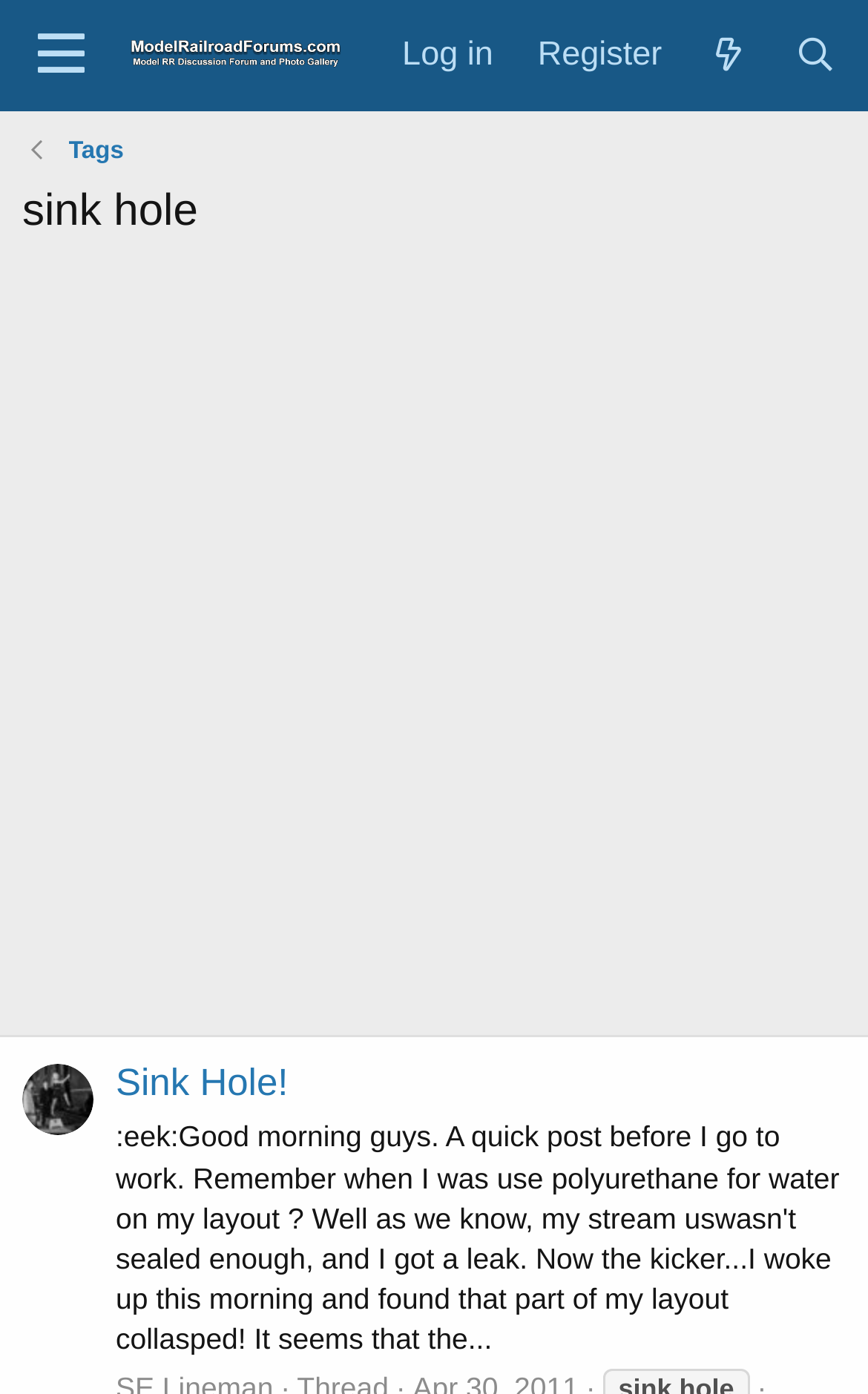Can you find the bounding box coordinates of the area I should click to execute the following instruction: "View the 'Sink Hole!' thread"?

[0.133, 0.762, 0.332, 0.793]